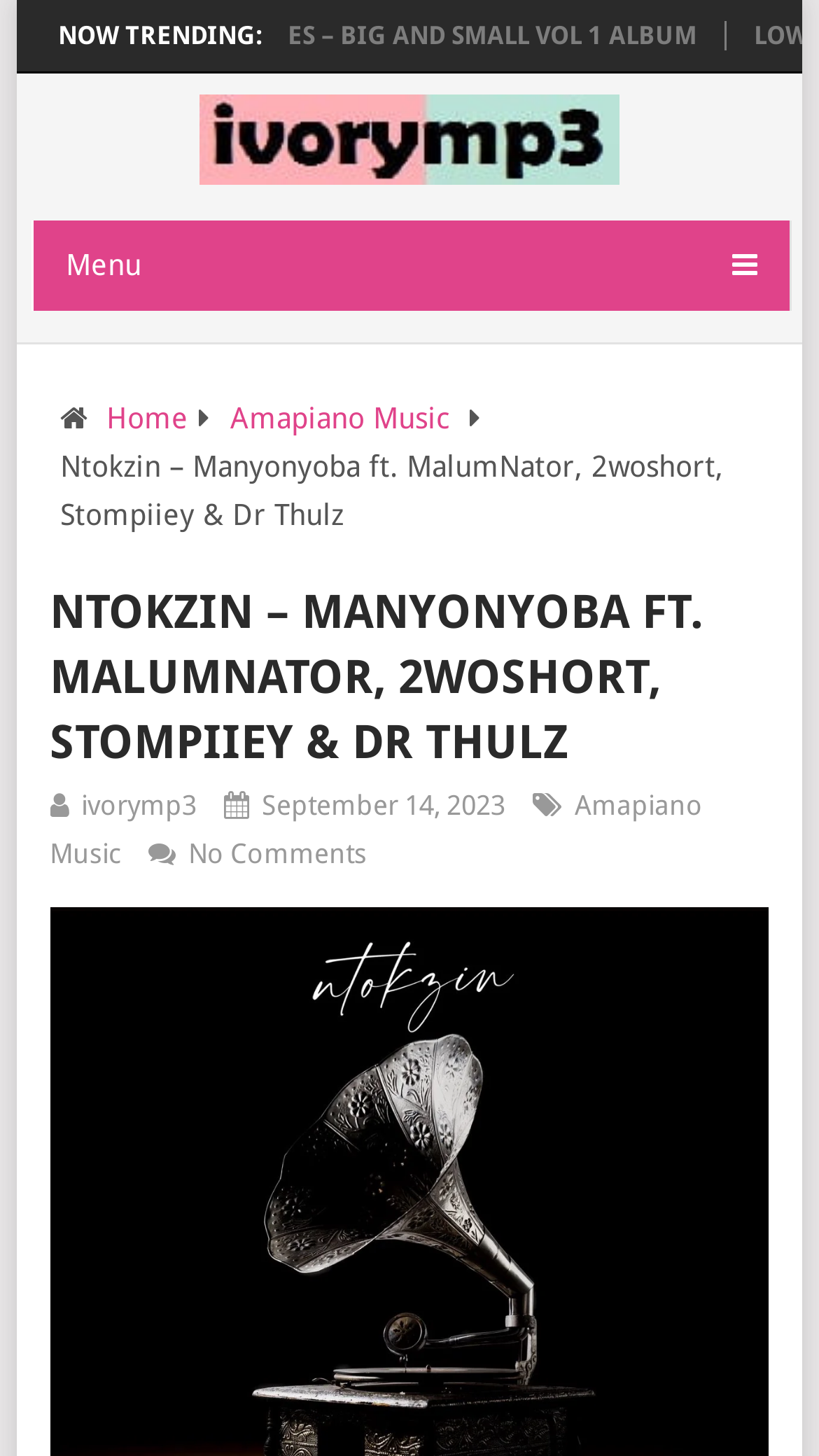When was the song released?
Give a one-word or short phrase answer based on the image.

September 14, 2023